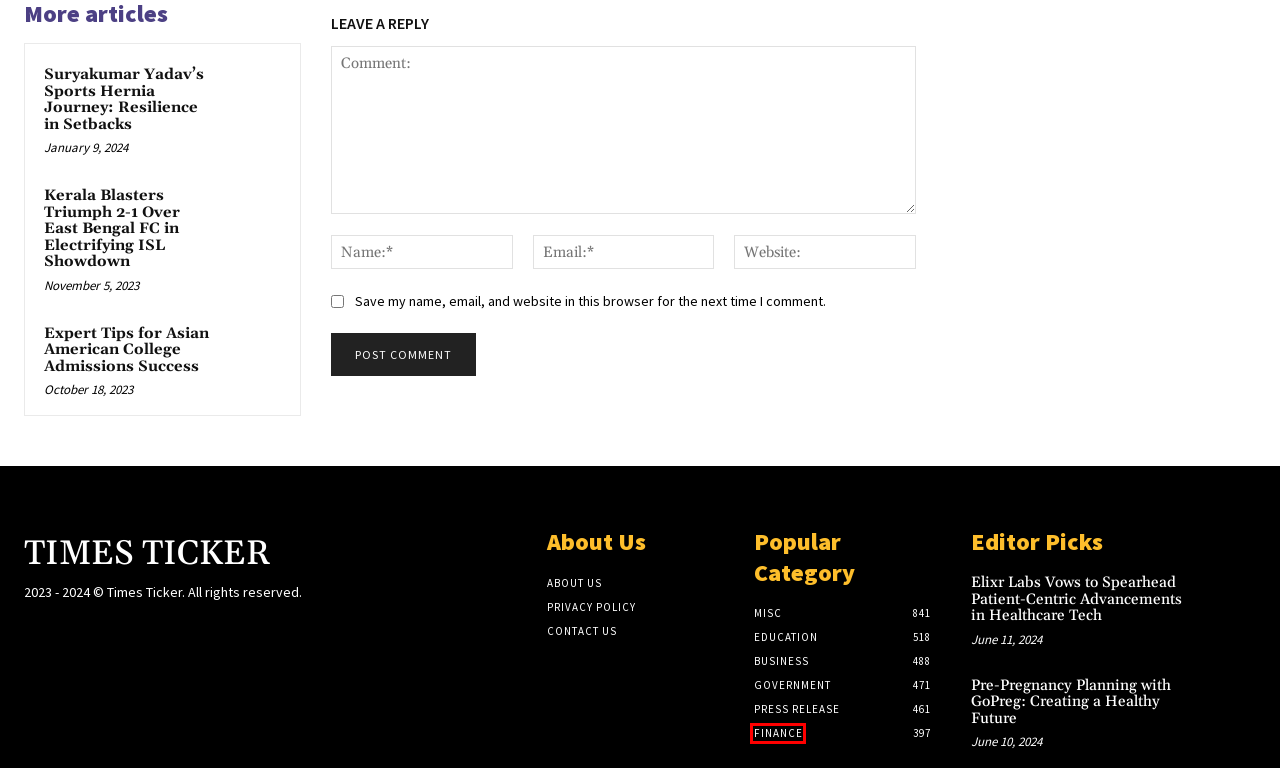Given a screenshot of a webpage with a red bounding box highlighting a UI element, choose the description that best corresponds to the new webpage after clicking the element within the red bounding box. Here are your options:
A. Suryakumar Yadav's Sports Hernia Journey: Resilience in Setbacks - Times Ticker
B. Contact Us - Times Ticker
C. Privacy Policy - Times Ticker
D. Finance Archives - Times Ticker
E. About Us - Times Ticker
F. Government Archives - Times Ticker
G. Expert Tips for Asian American College Admissions Success - Times Ticker
H. Kerala Blasters Triumph 2-1 Over East Bengal FC in Electrifying ISL Showdown - Times Ticker

D